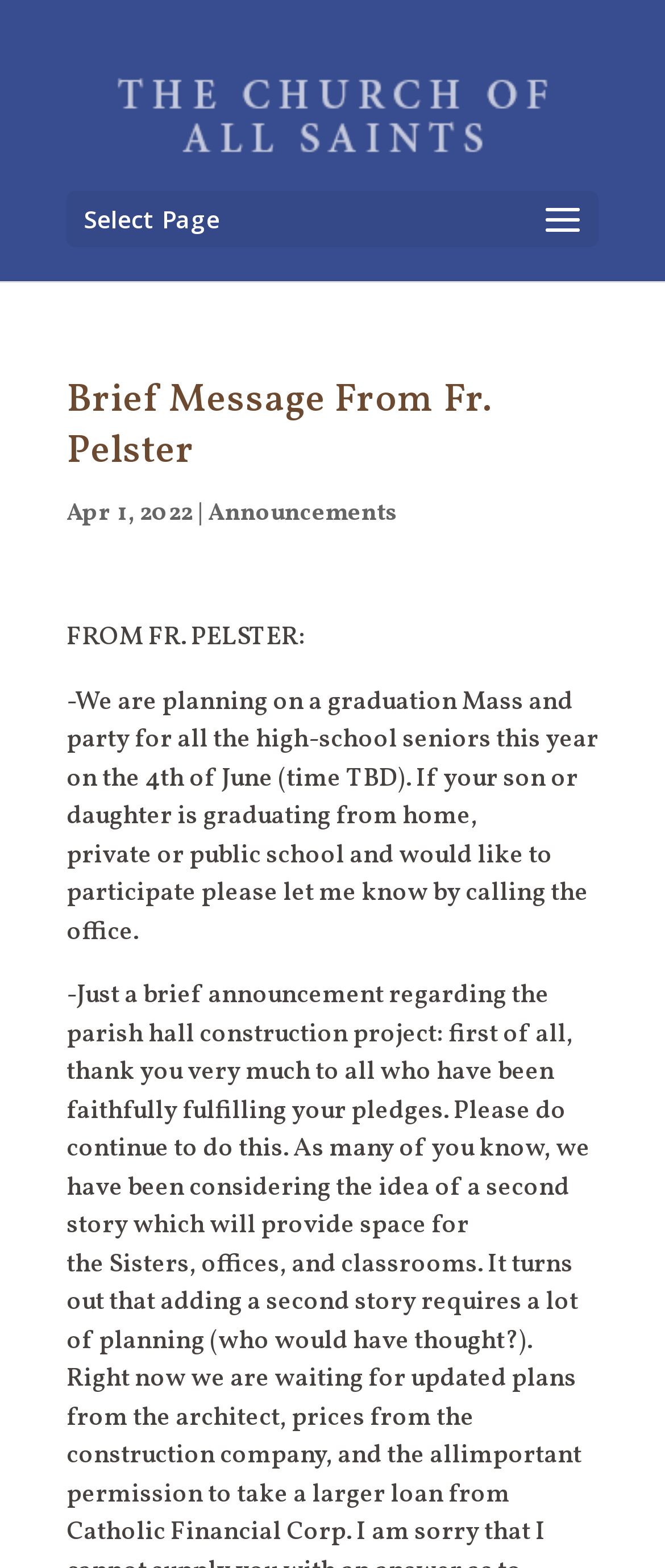Respond to the following question using a concise word or phrase: 
Who is the intended audience for the message?

High-school seniors and their families